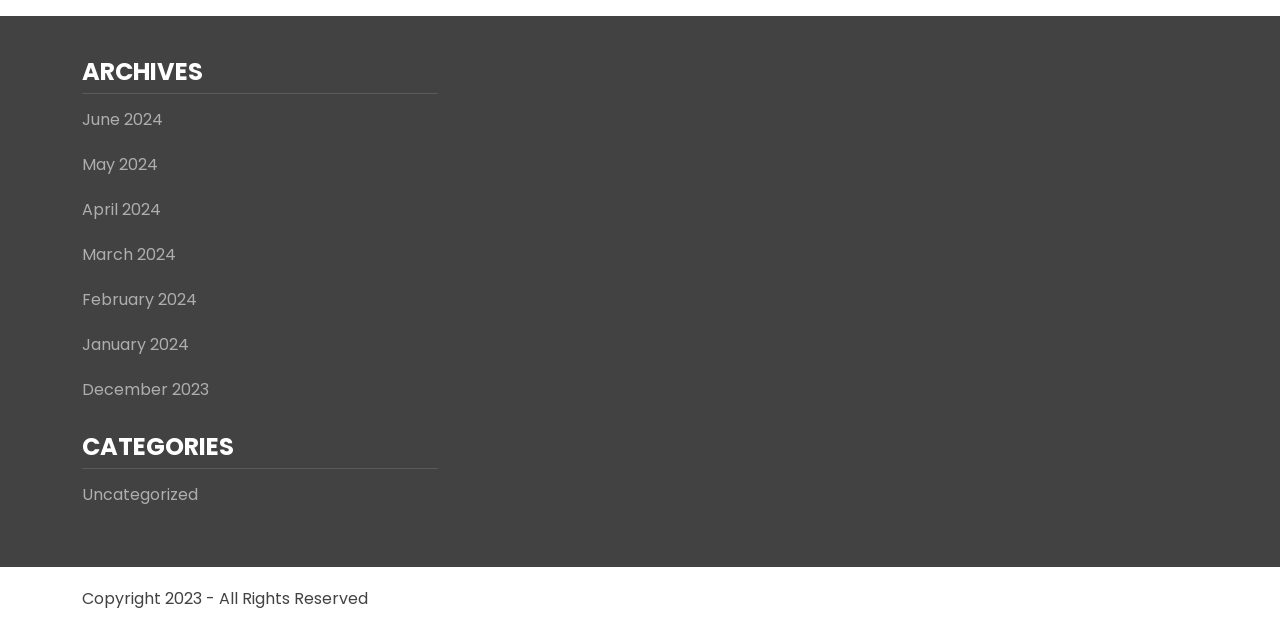Use a single word or phrase to respond to the question:
How many months are listed under 'ARCHIVES'?

8